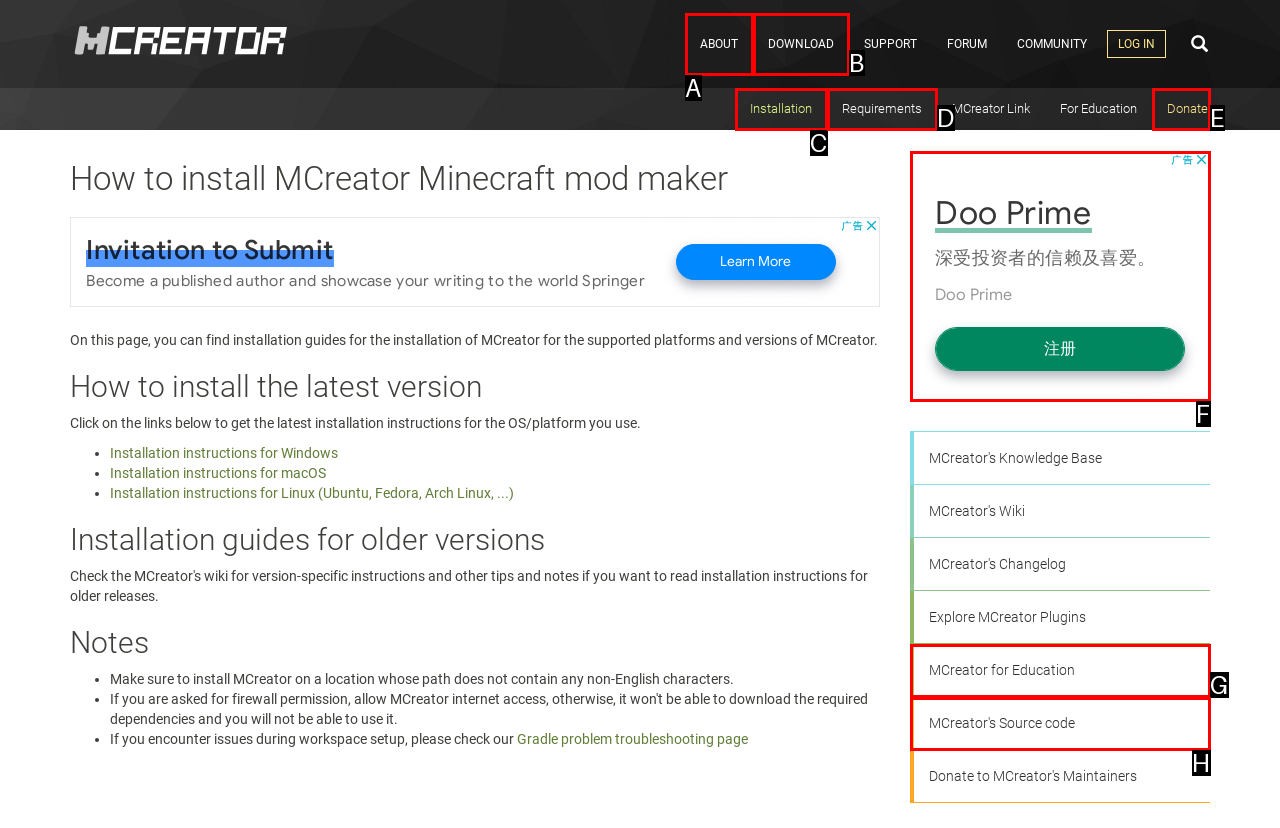Match the description to the correct option: Installation
Provide the letter of the matching option directly.

C